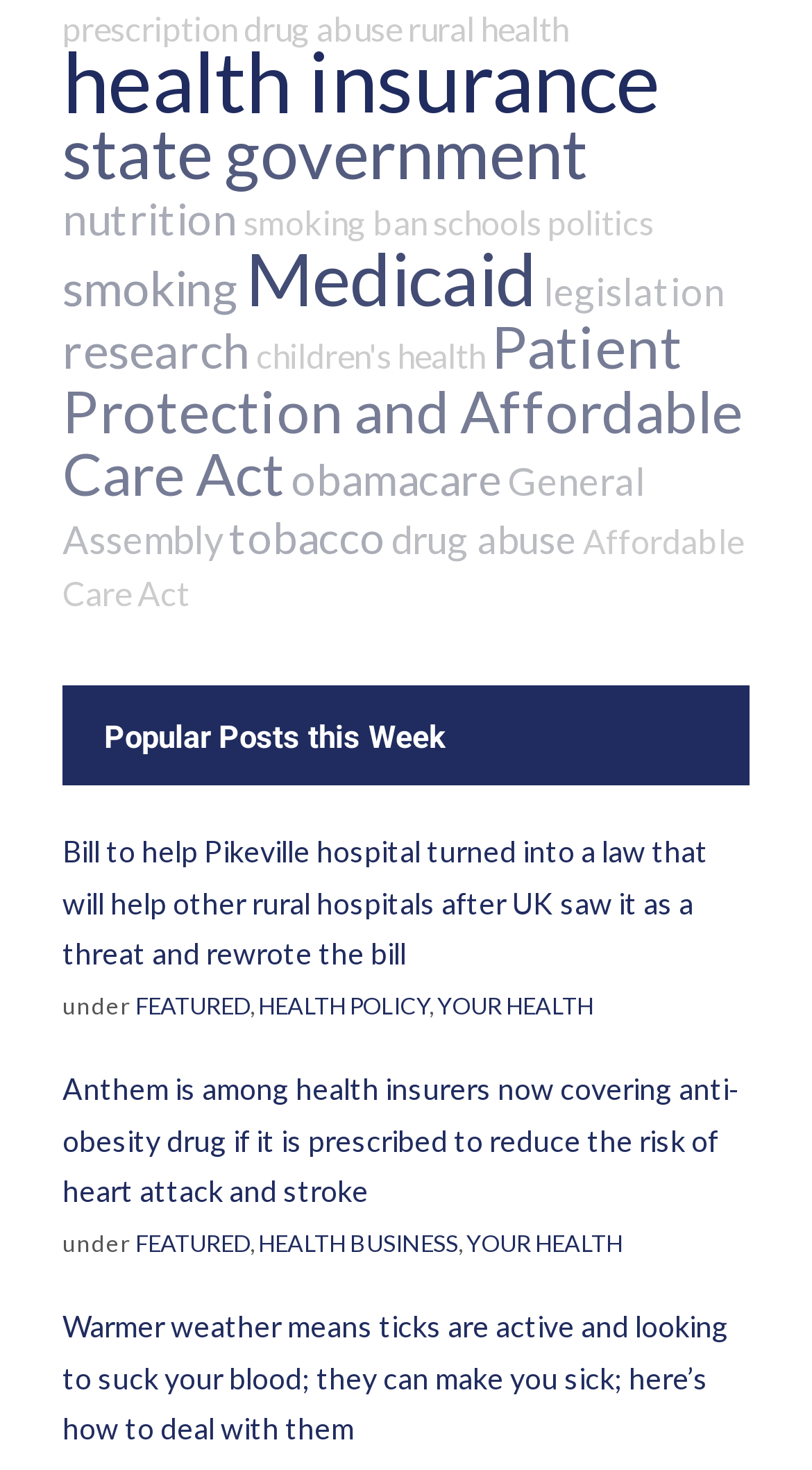Please identify the bounding box coordinates of the area that needs to be clicked to fulfill the following instruction: "Read 'Popular Posts this Week'."

[0.128, 0.488, 0.549, 0.514]